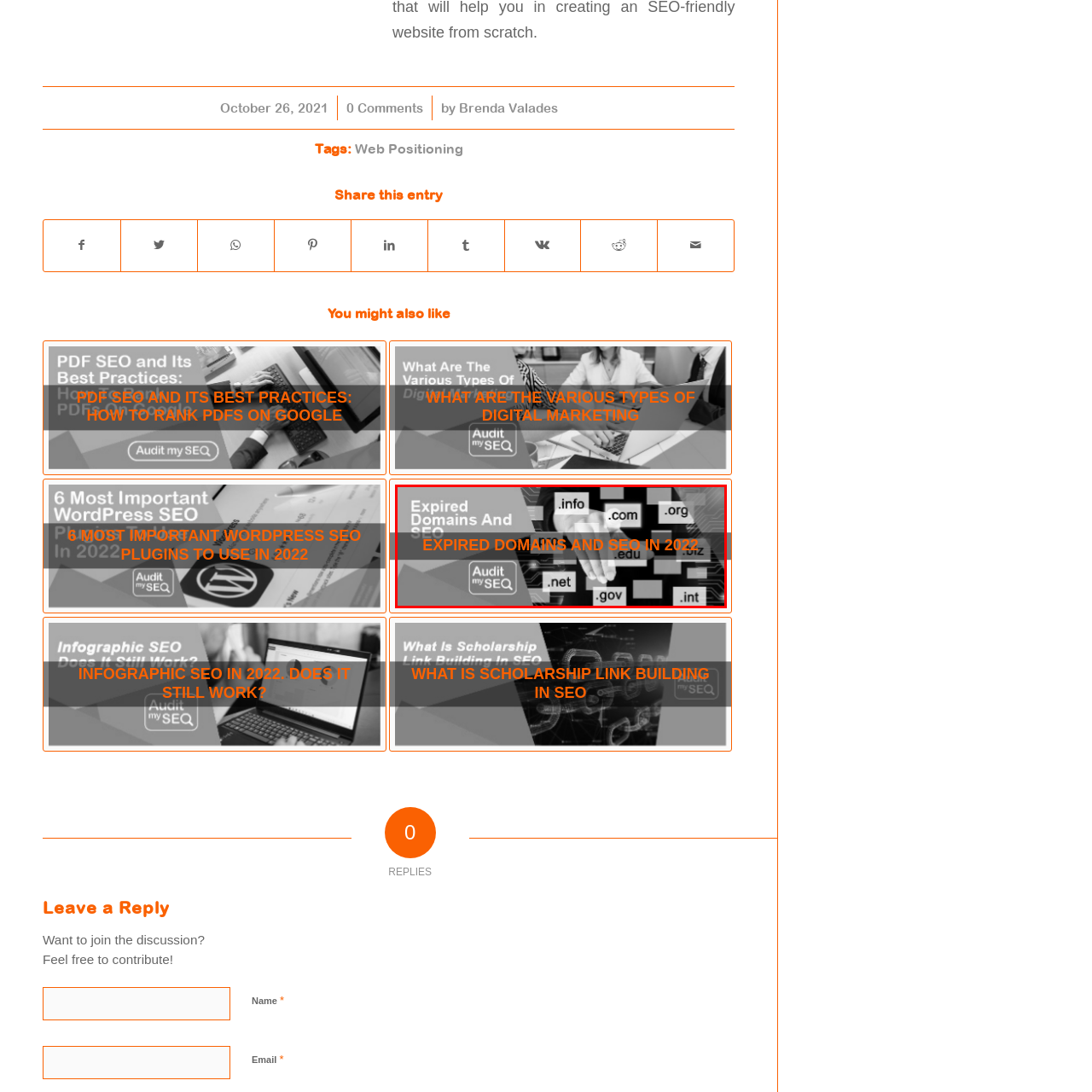Narrate the specific details and elements found within the red-bordered image.

The image features a sleek, modern design focused on the concept of "Expired Domains and SEO." In the foreground, a hand appears reaching toward a dynamic array of various domain extensions such as .com, .org, .net, .info, and .edu, illustrating the importance of domain management in search engine optimization. Over this visual, the title "EXPIRED DOMAINS AND SEO IN 2022" is prominently displayed in bold, attention-grabbing orange text, enhancing the message's visibility. At the bottom left, the "Audit my SEO" logo reinforces the branding, indicating a focus on SEO auditing services. This engaging visual serves to inform and attract those interested in understanding the impact of expired domains on SEO strategies.